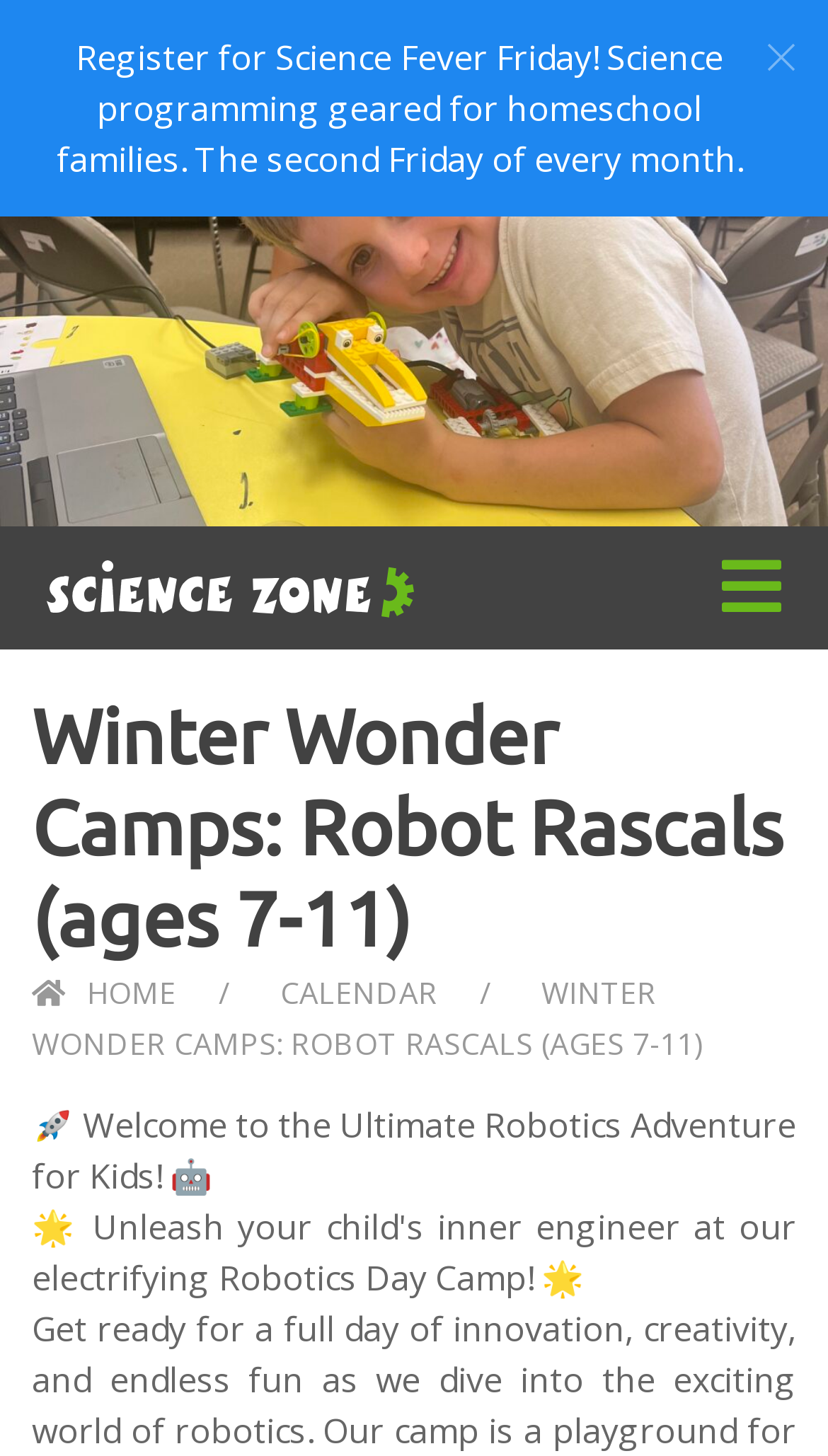Please provide a one-word or phrase answer to the question: 
What is the purpose of the link 'Register for Science Fever Friday!'?

To register for Science Fever Friday